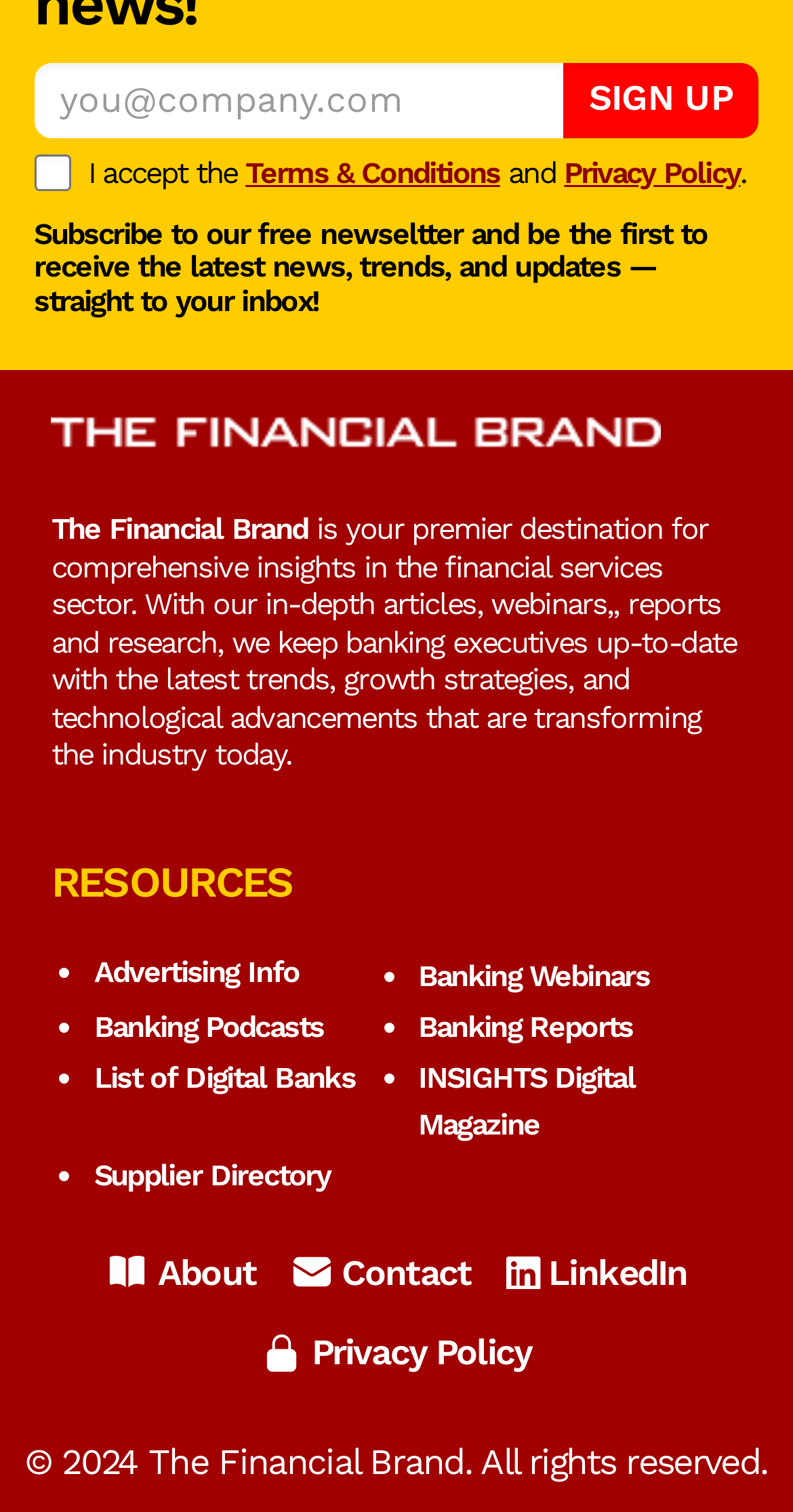Answer the following query with a single word or phrase:
What are the resources provided by the website?

Webinars, podcasts, reports